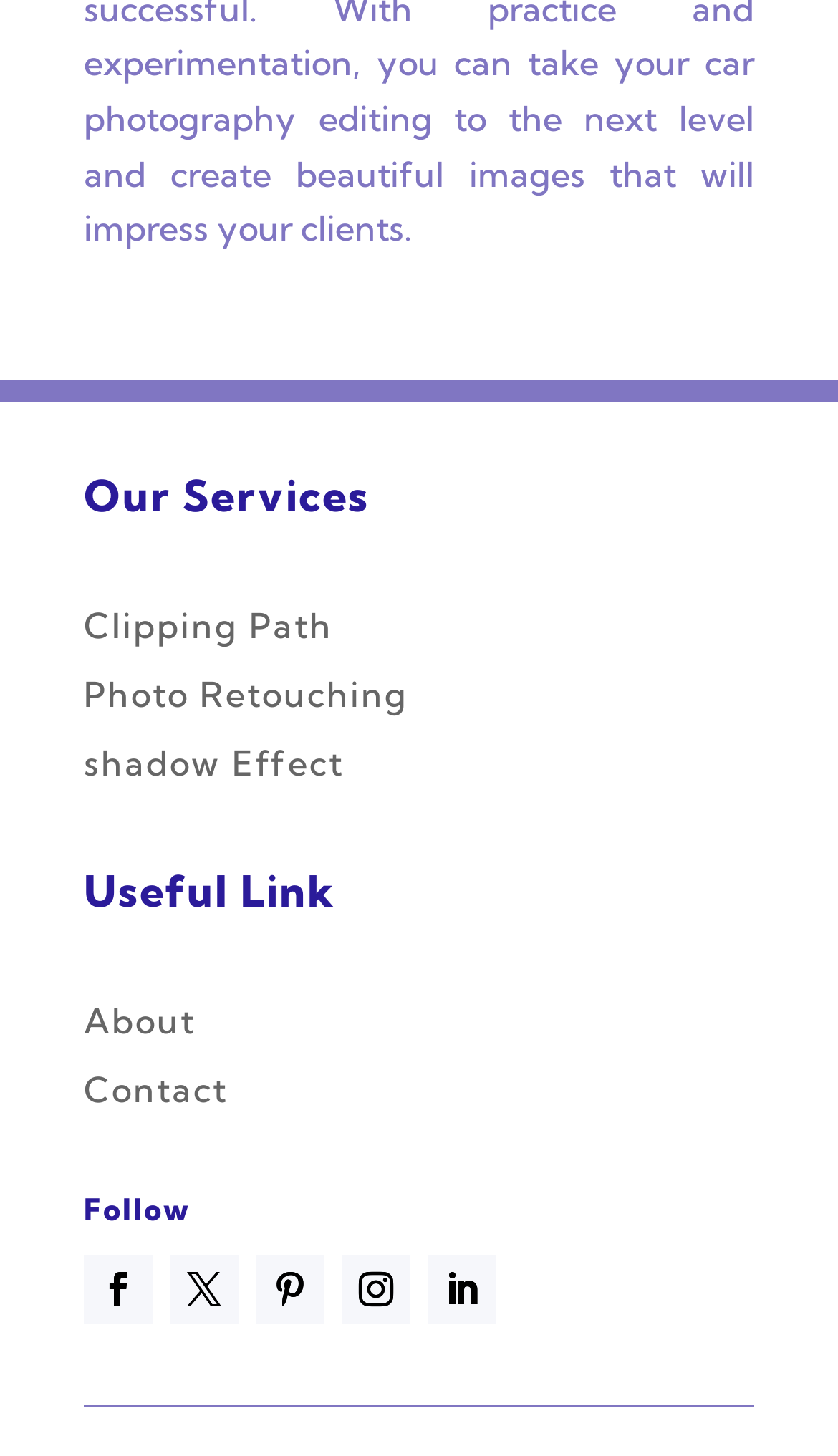Using the information in the image, give a detailed answer to the following question: What is the purpose of the 'Useful Link' section?

The 'Useful Link' section contains links to the About and Contact pages, suggesting that it provides quick access to important information about the company and its contact details.